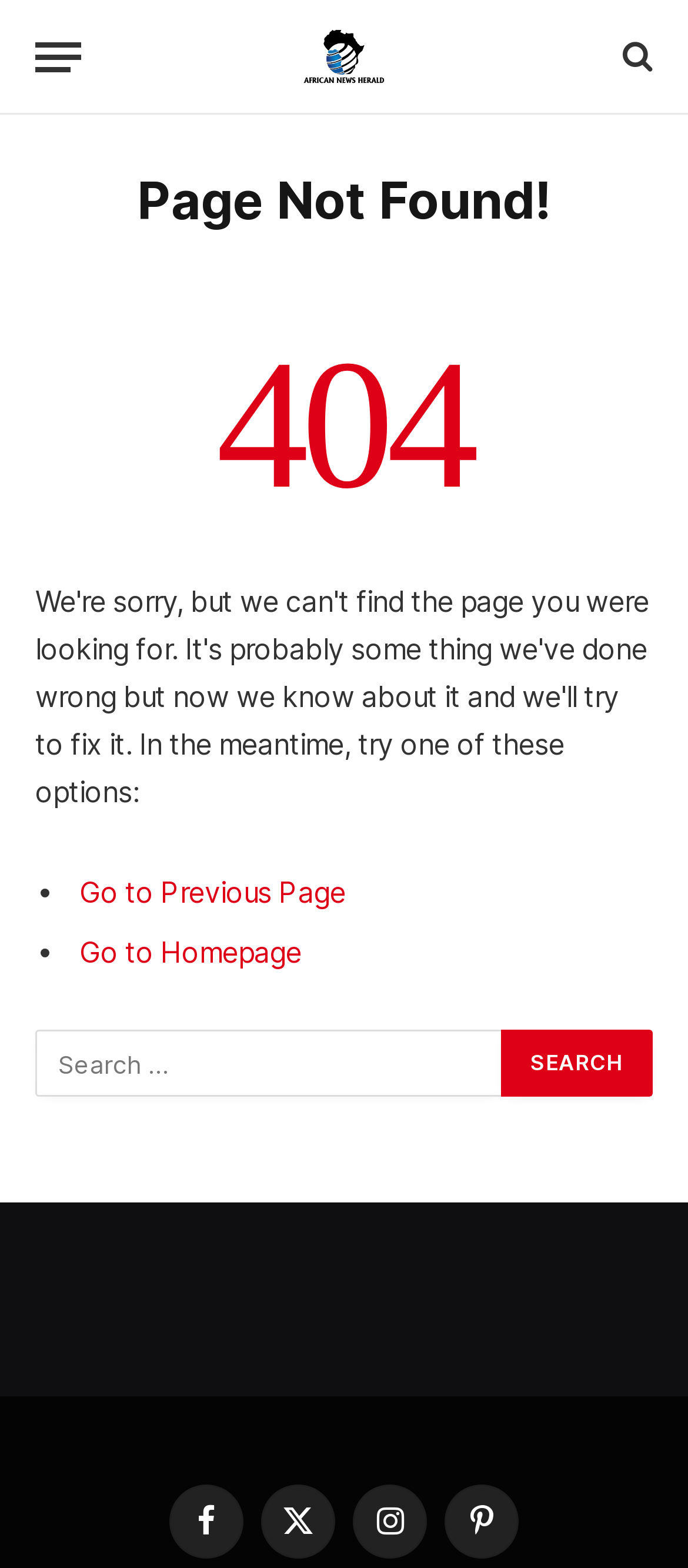Identify the bounding box coordinates of the clickable region necessary to fulfill the following instruction: "View January 2021". The bounding box coordinates should be four float numbers between 0 and 1, i.e., [left, top, right, bottom].

None